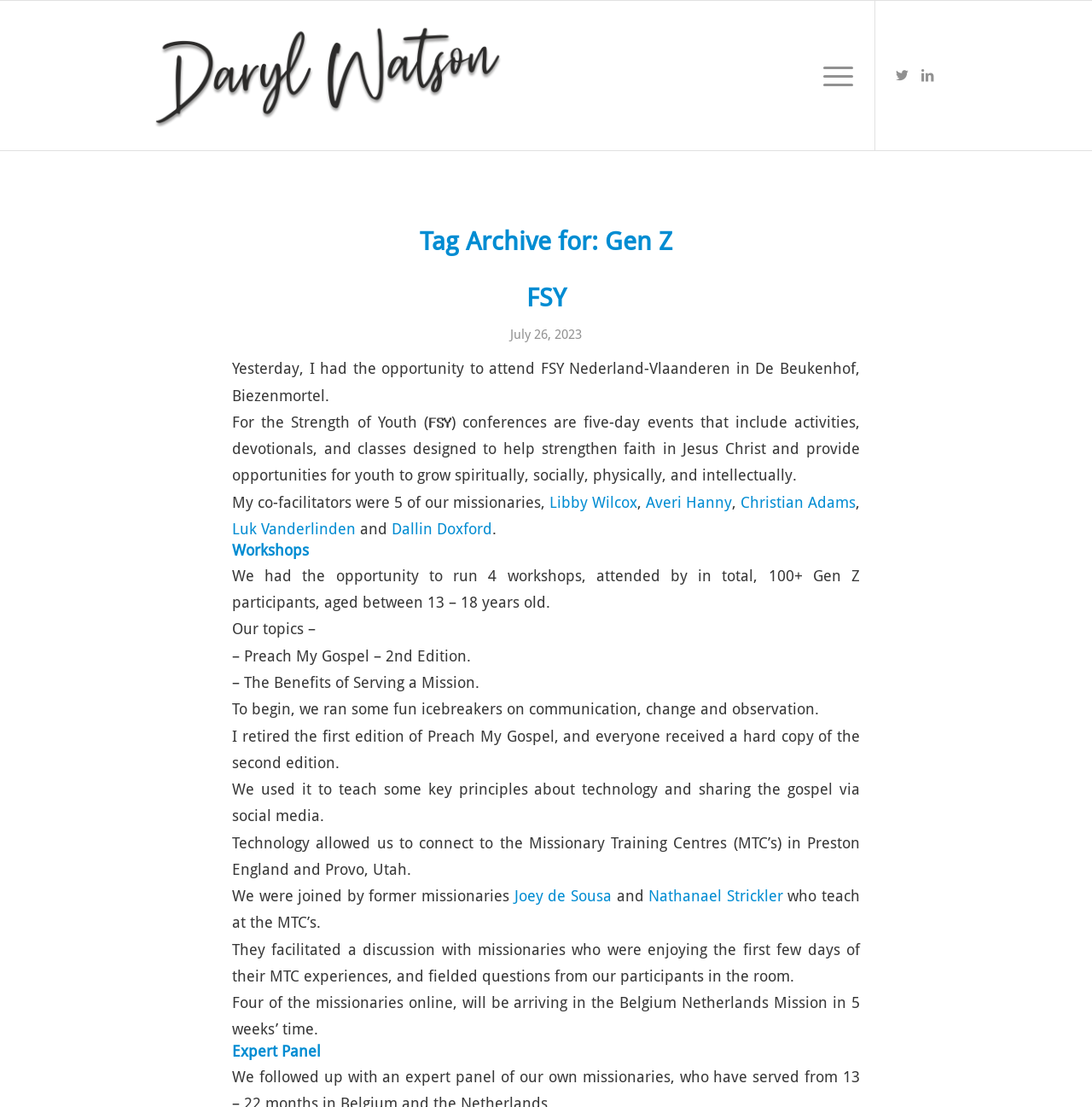Respond with a single word or phrase to the following question: Who are the co-facilitators of the FSY conference?

Libby Wilcox, Averi Hanny, Christian Adams, Luk Vanderlinden, and Dallin Doxford